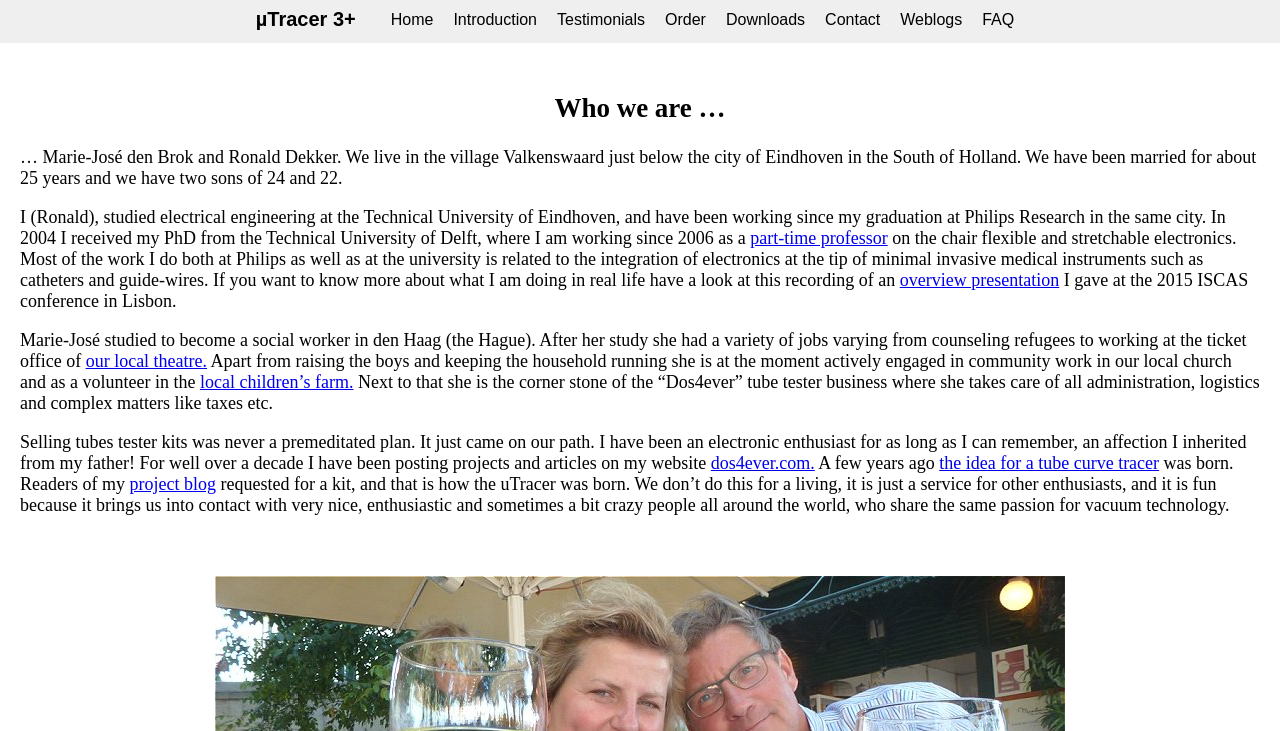Locate the bounding box coordinates of the element that should be clicked to execute the following instruction: "Click on the 'Home' link".

[0.297, 0.0, 0.346, 0.055]